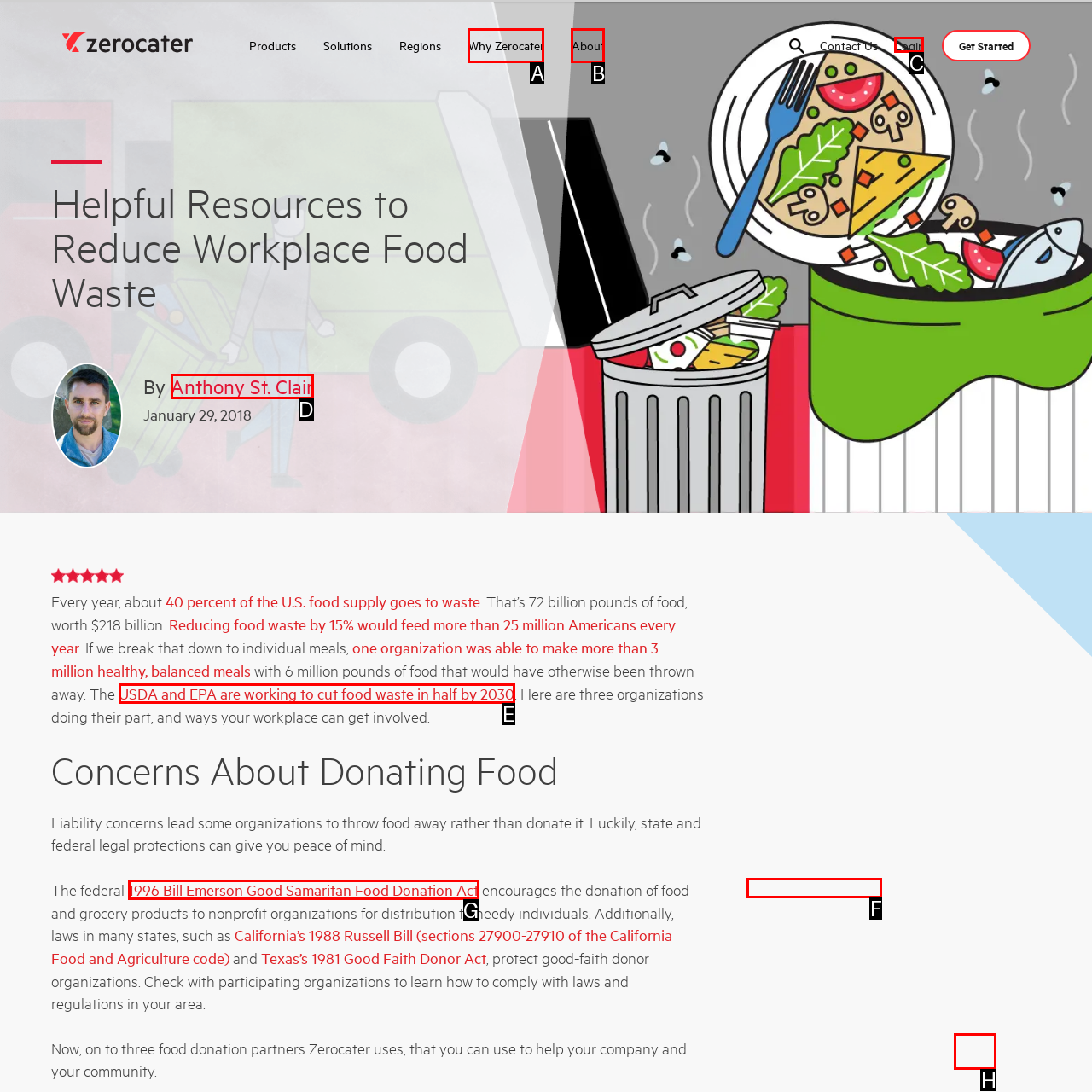Pick the option that should be clicked to perform the following task: View the image of 'ZTE Axon 20 5G in display selfie camera'
Answer with the letter of the selected option from the available choices.

None